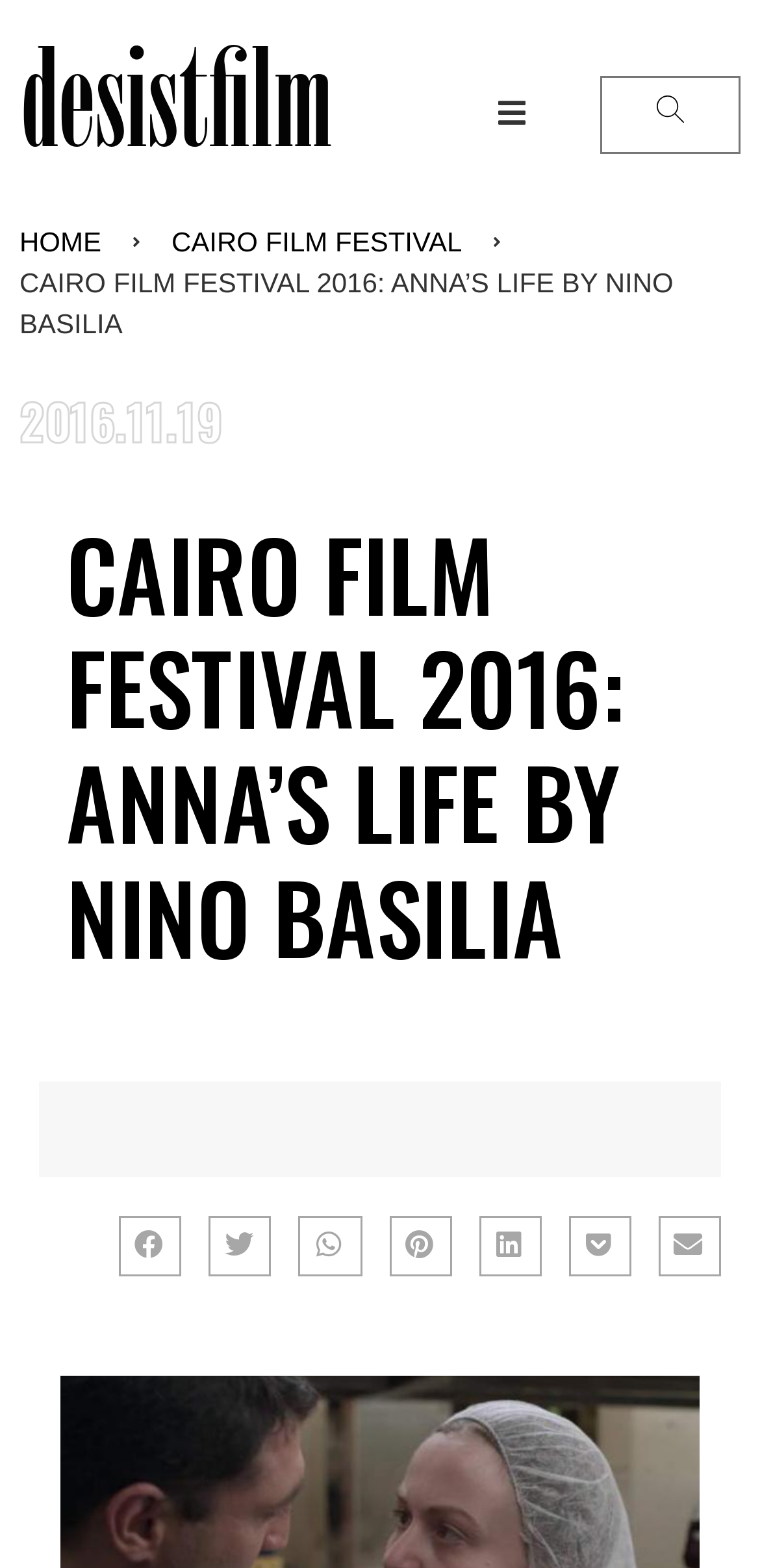Answer the following inquiry with a single word or phrase:
What is the name of the film festival?

CAIRO FILM FESTIVAL